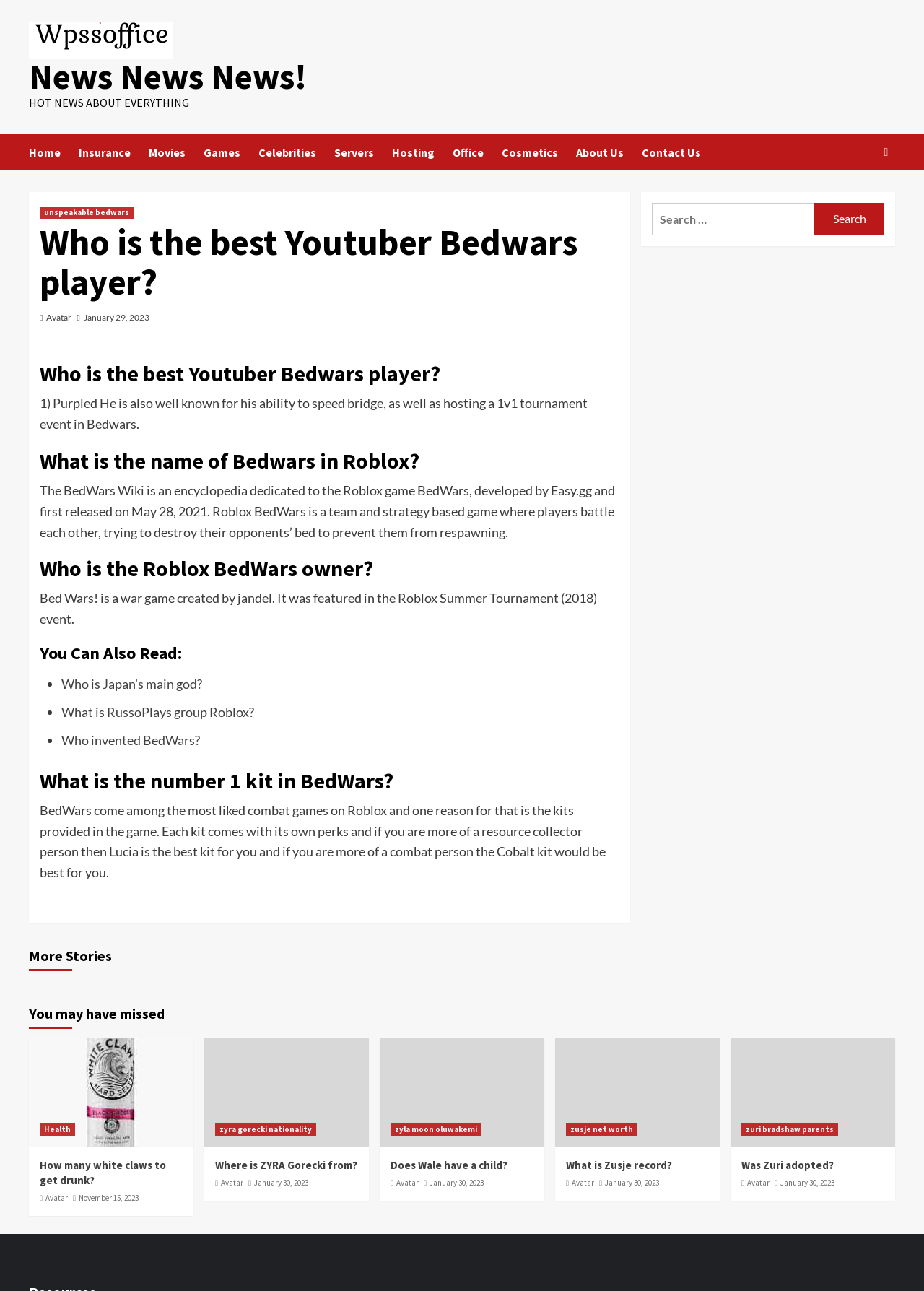Please locate the bounding box coordinates of the element that needs to be clicked to achieve the following instruction: "Search for something". The coordinates should be four float numbers between 0 and 1, i.e., [left, top, right, bottom].

[0.705, 0.157, 0.881, 0.182]